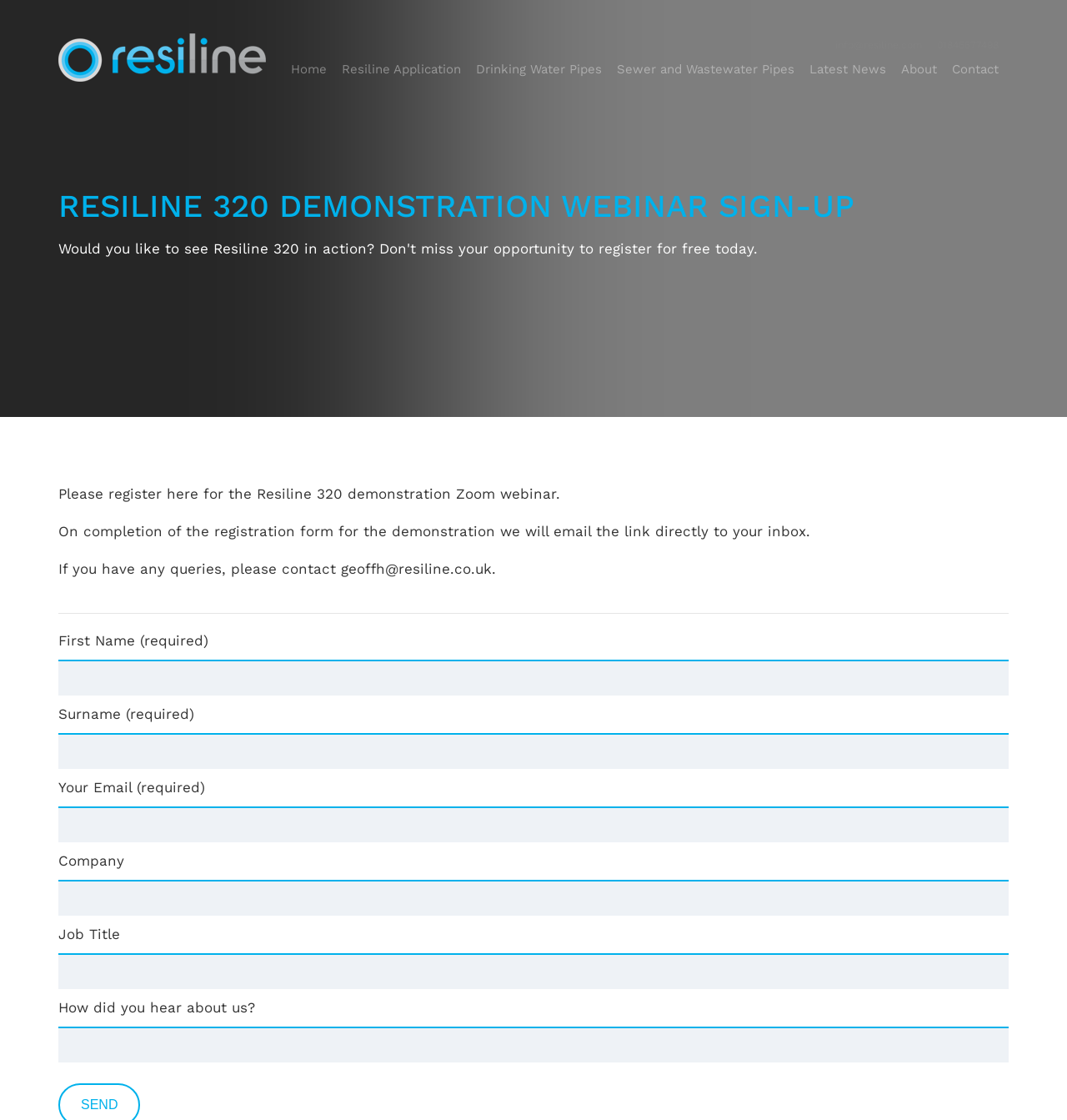What is the purpose of this webpage?
With the help of the image, please provide a detailed response to the question.

Based on the webpage content, it appears that the purpose of this webpage is to allow users to sign up for a Resiline 320 demonstration webinar. The webpage provides a registration form and instructions on how to complete it.